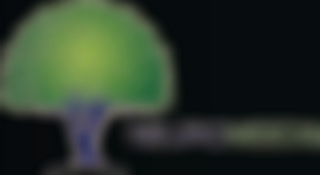What is emphasized in the section titled 'Brought to you By'?
Refer to the image and answer the question using a single word or phrase.

Collaboration and community involvement